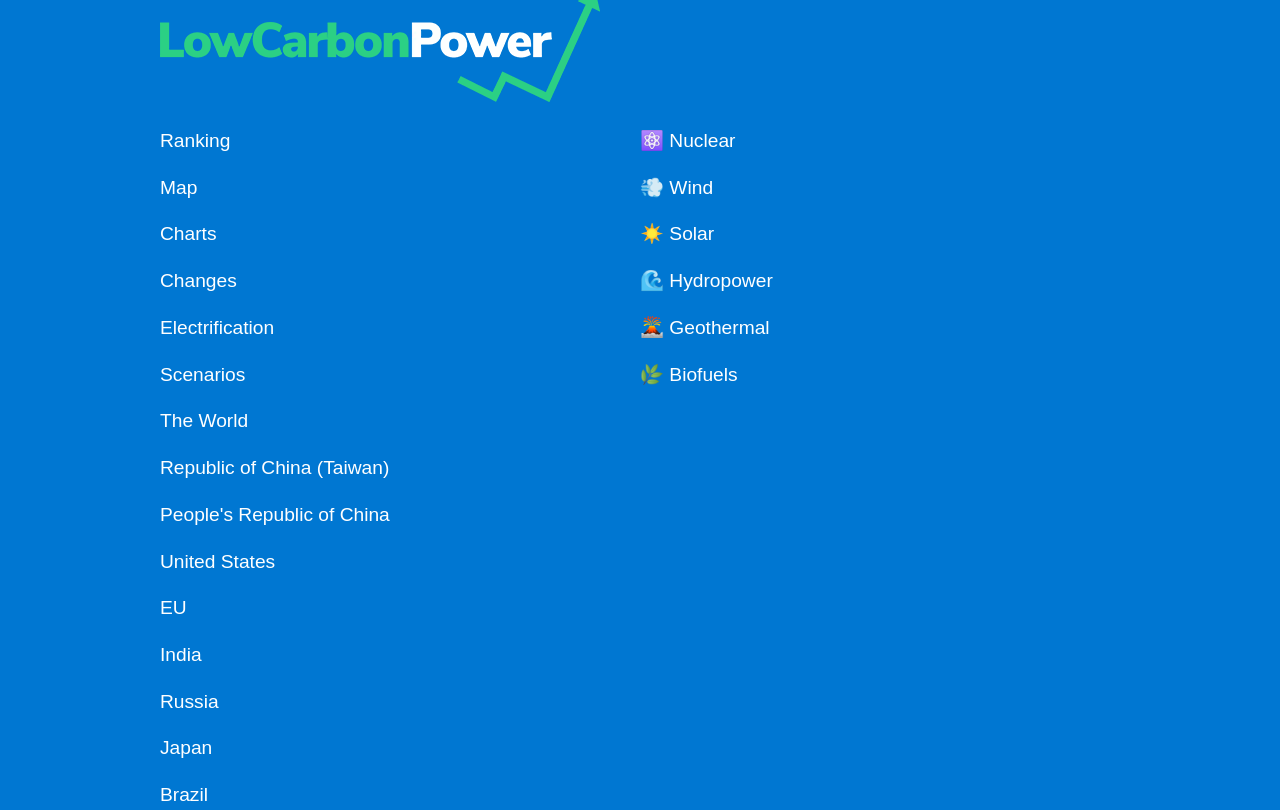What is the vertical position of the 'Charts' link?
Provide an in-depth and detailed answer to the question.

By comparing the y1 and y2 coordinates of the 'Charts' link [0.125, 0.271, 0.5, 0.309] and the 'Changes' link [0.125, 0.329, 0.5, 0.367], I found that the 'Charts' link is above the 'Changes' link vertically.